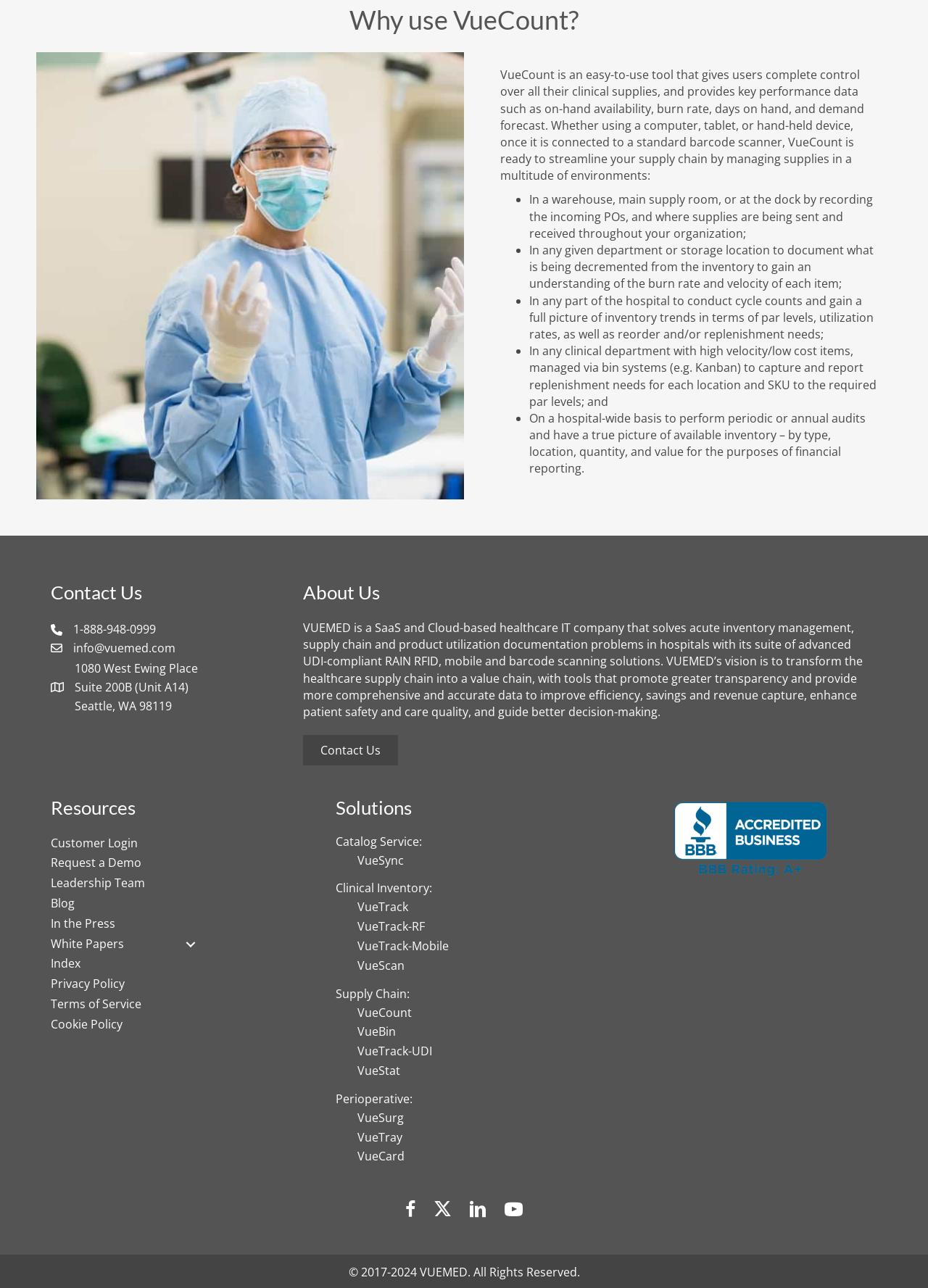Locate the bounding box coordinates of the clickable area needed to fulfill the instruction: "Read the article 'Solving Utility Deposit Hurdles: Surety Bonds Explained'".

None